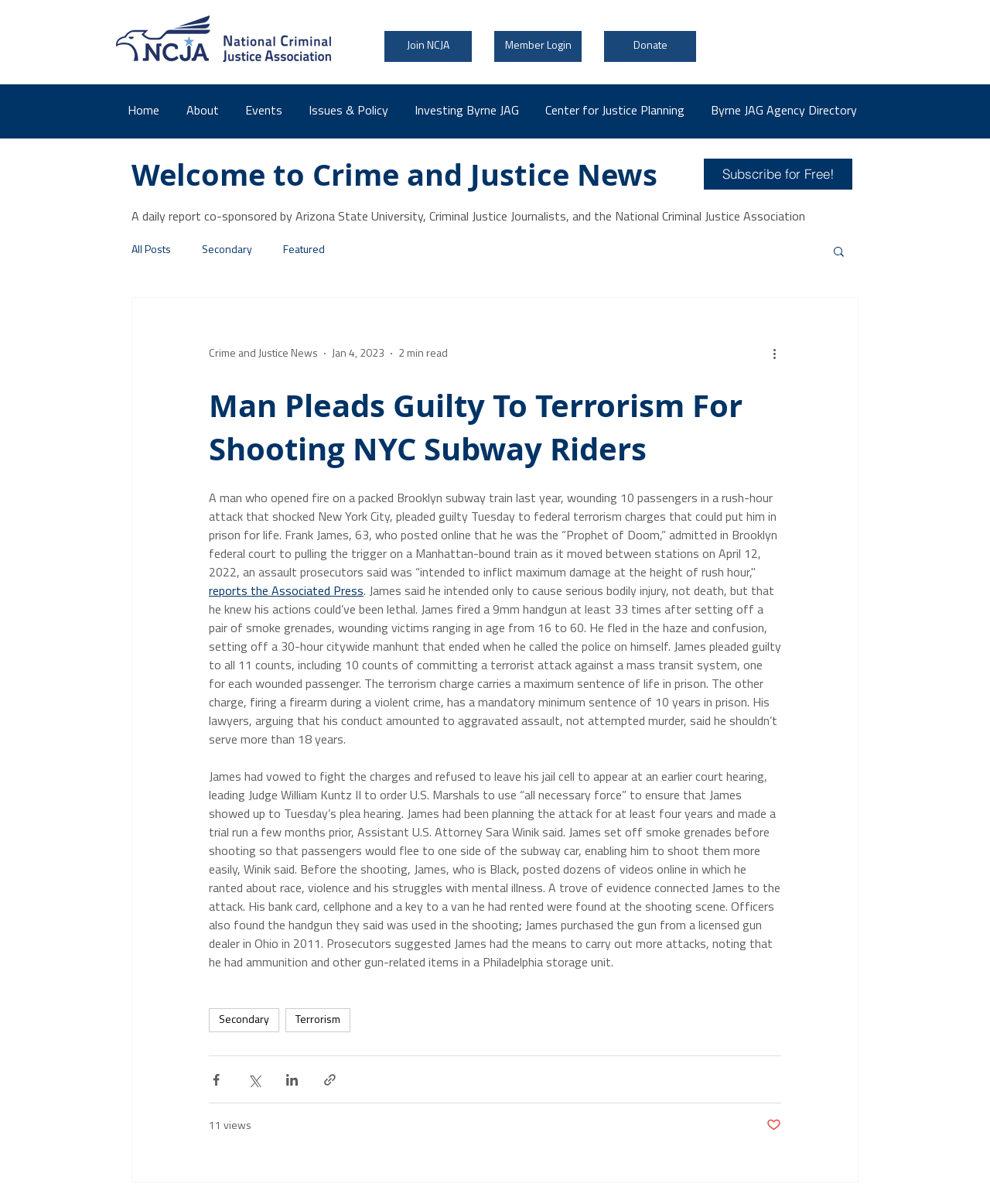Determine the bounding box of the UI component based on this description: "Member Login". The bounding box coordinates should be four float values between 0 and 1, i.e., [left, top, right, bottom].

[0.499, 0.026, 0.588, 0.051]